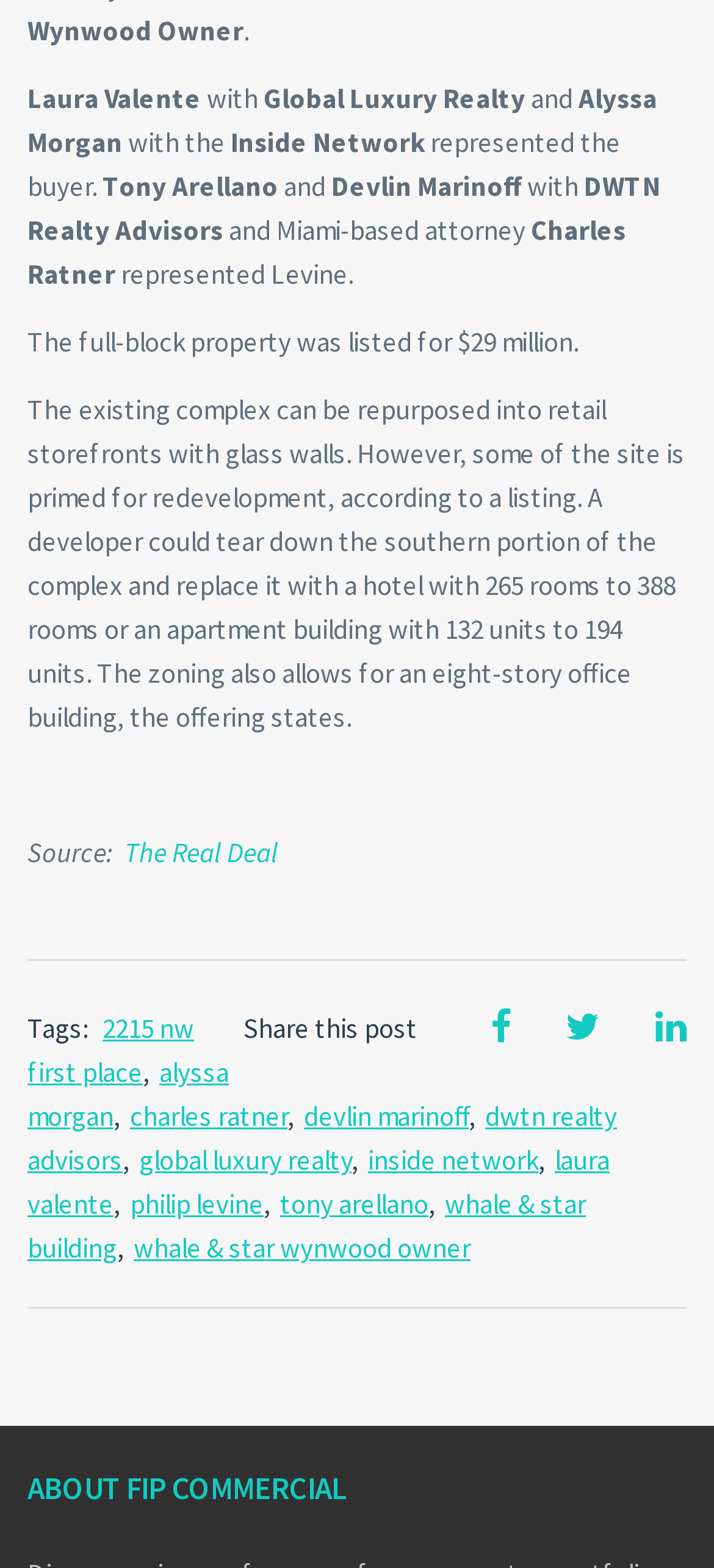Who represented the buyer?
From the image, respond using a single word or phrase.

Alyssa Morgan